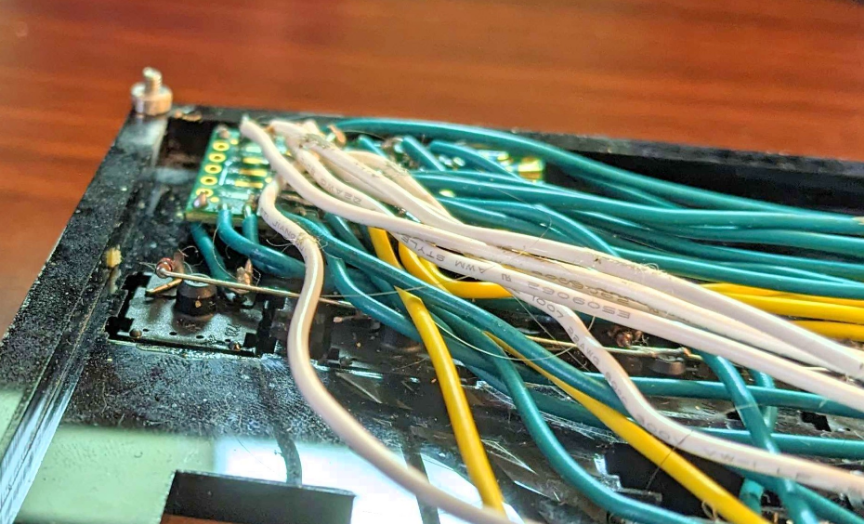What is obscured by the wires?
Please answer the question with as much detail and depth as you can.

The arrangement of the wires in the image highlights an issue where they cover critical pads intended for encoders, which means that the wires are obscuring key components on the printed circuit board (PCB).